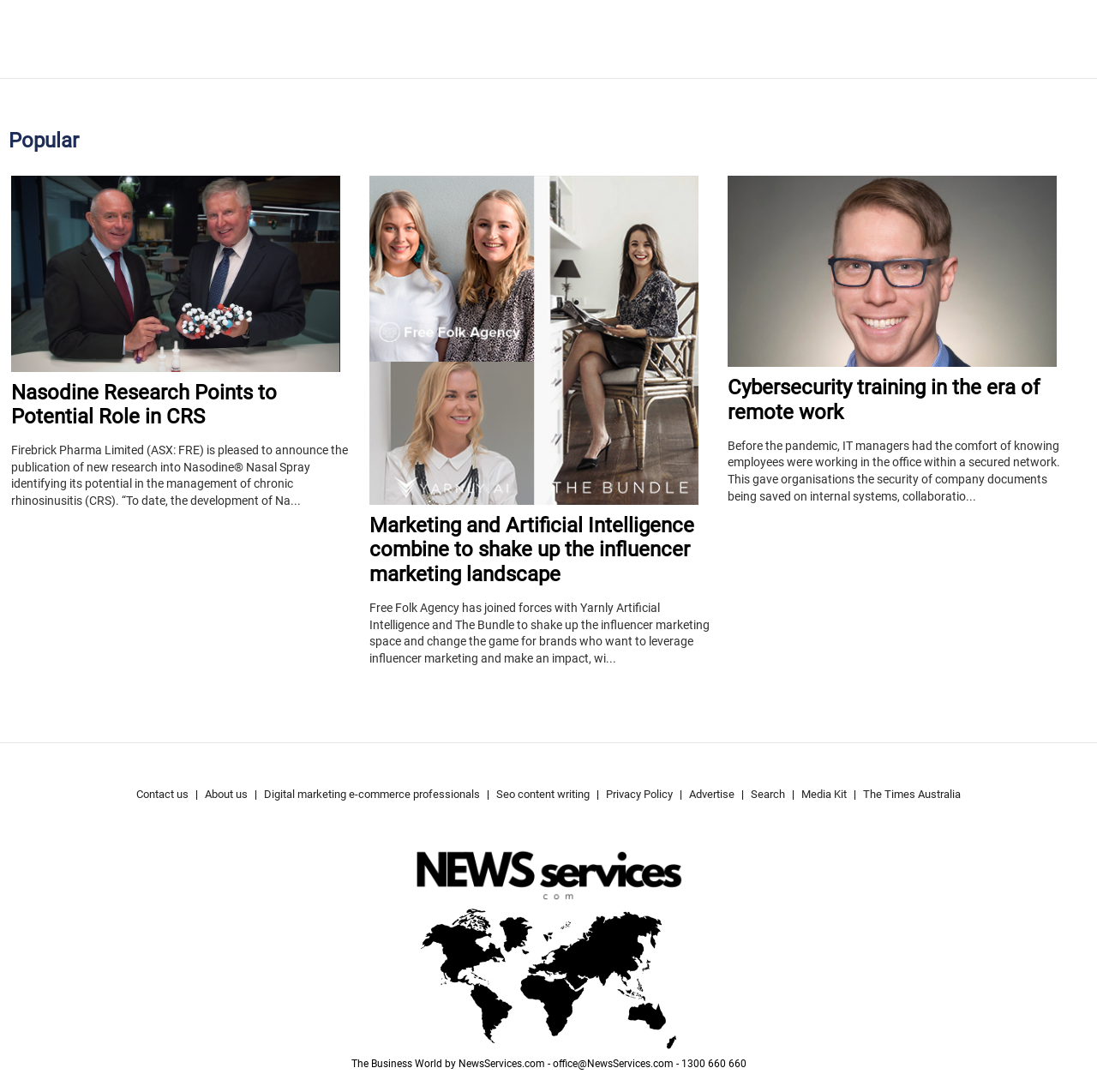Determine the bounding box coordinates for the clickable element to execute this instruction: "View the previous post". Provide the coordinates as four float numbers between 0 and 1, i.e., [left, top, right, bottom].

None